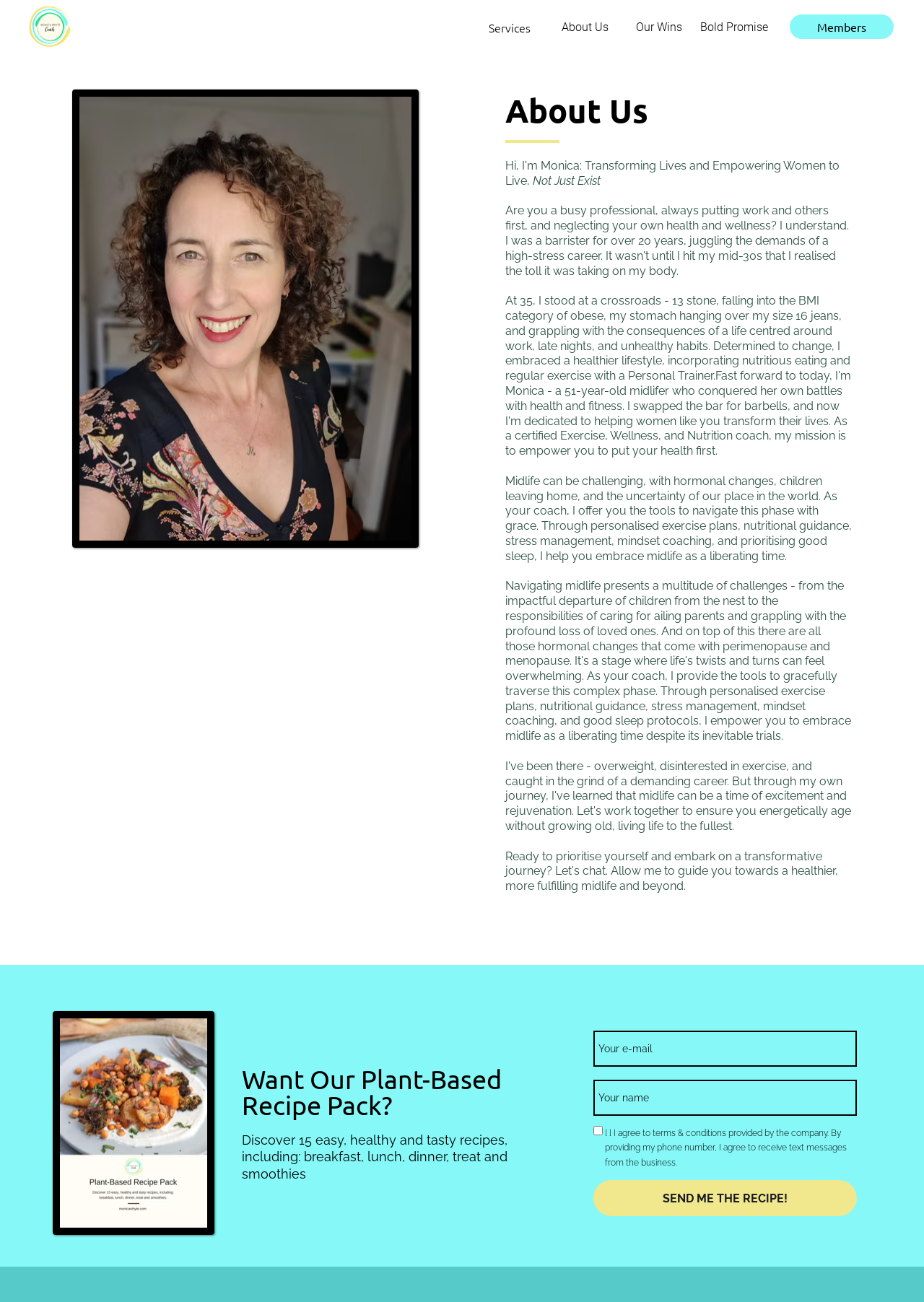What is the purpose of the two textboxes?
Answer the question with just one word or phrase using the image.

Enter email and phone number